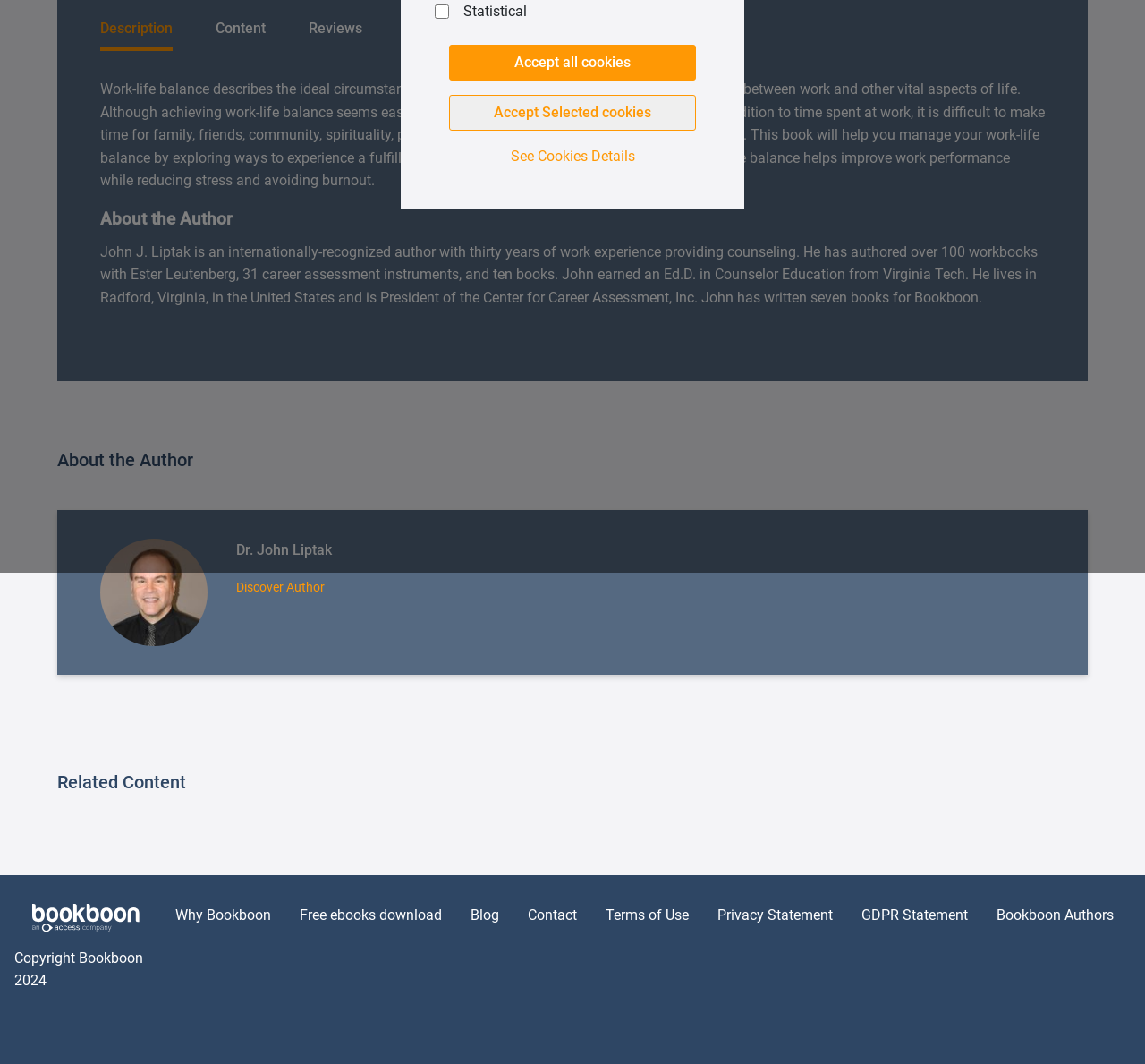Using the description "Contact", predict the bounding box of the relevant HTML element.

[0.461, 0.852, 0.504, 0.868]